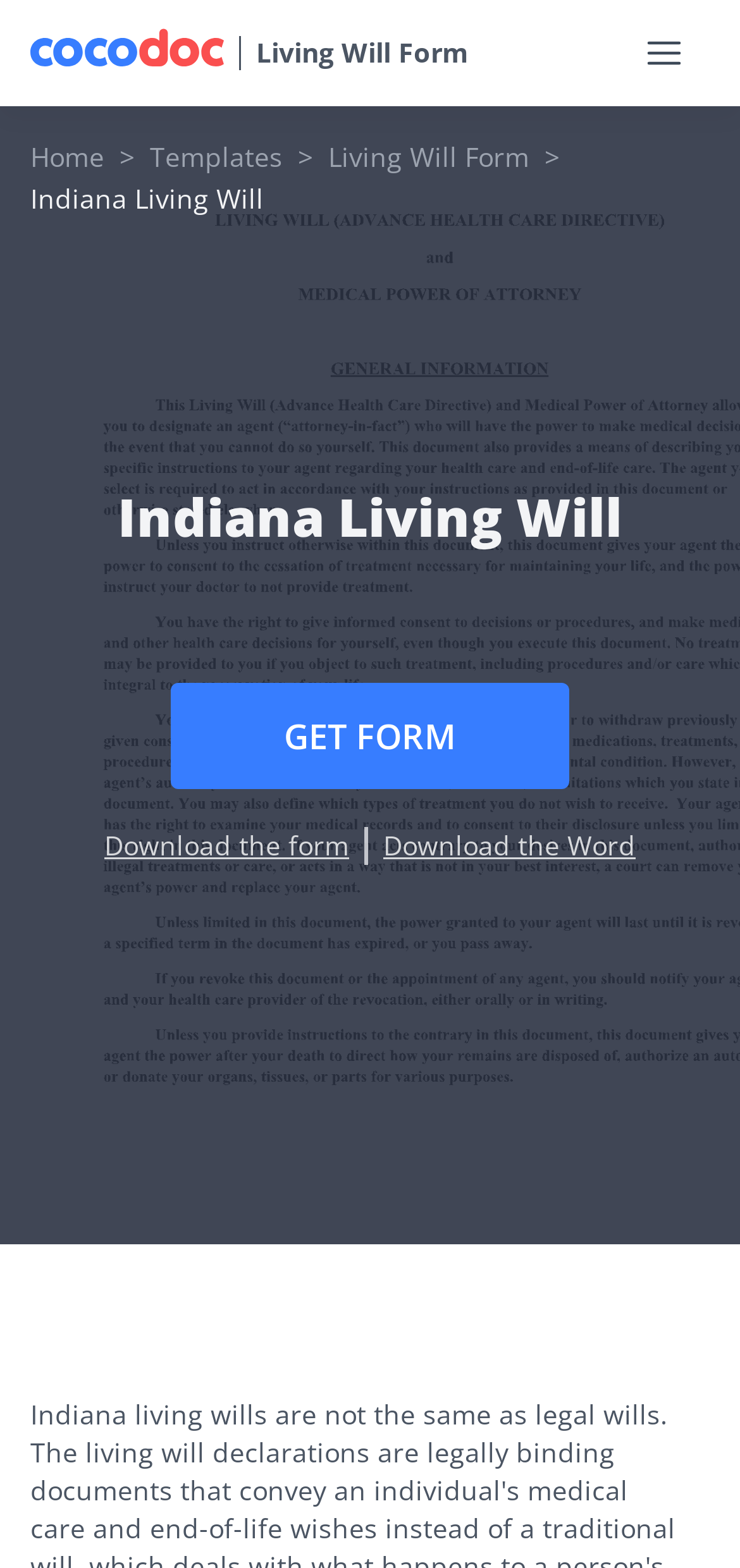Please identify the bounding box coordinates for the region that you need to click to follow this instruction: "Download the Word".

[0.492, 0.527, 0.879, 0.551]